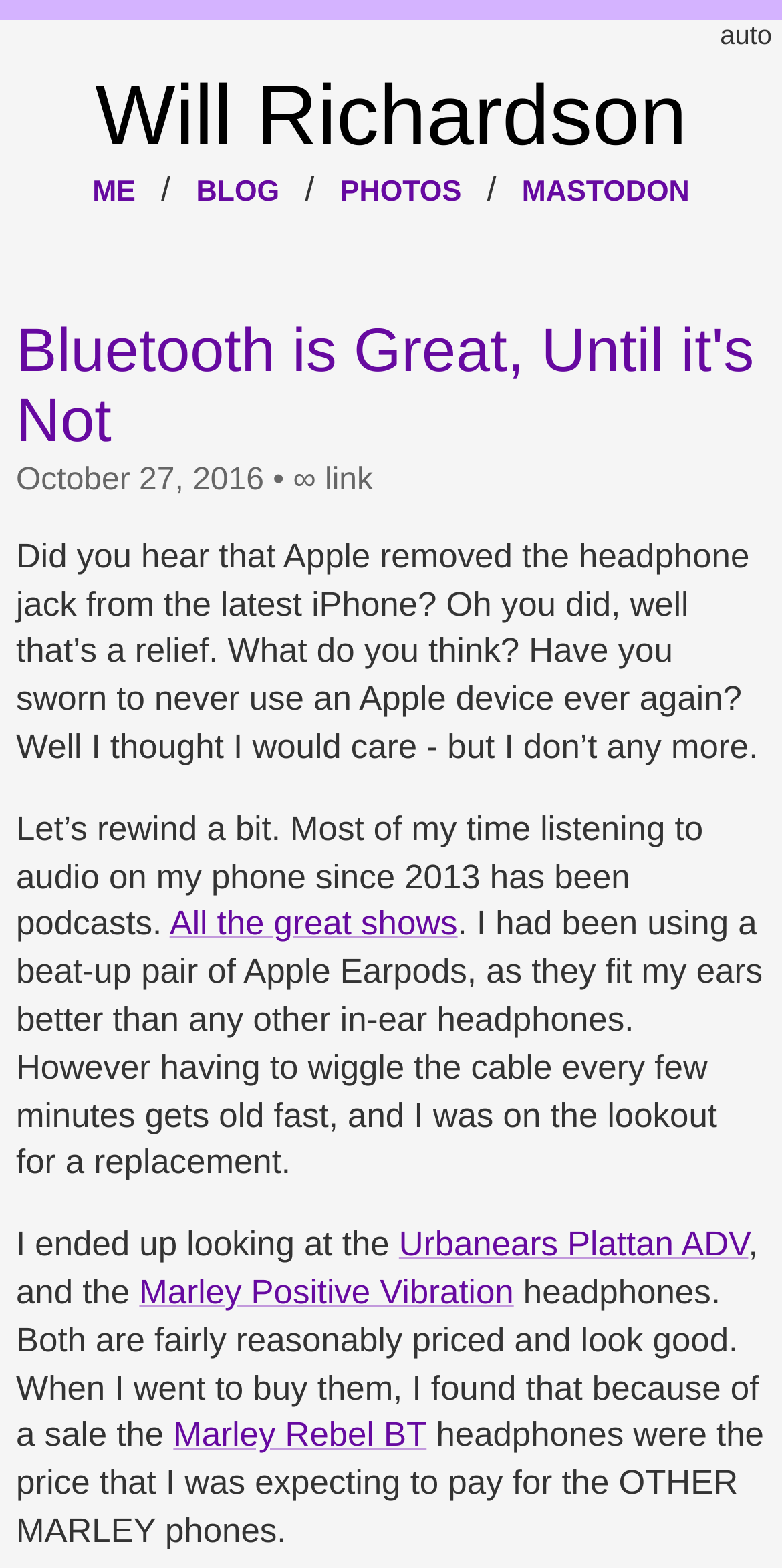Locate the bounding box coordinates of the area to click to fulfill this instruction: "Click the 'MASTODON' link". The bounding box should be presented as four float numbers between 0 and 1, in the order [left, top, right, bottom].

[0.647, 0.105, 0.902, 0.141]